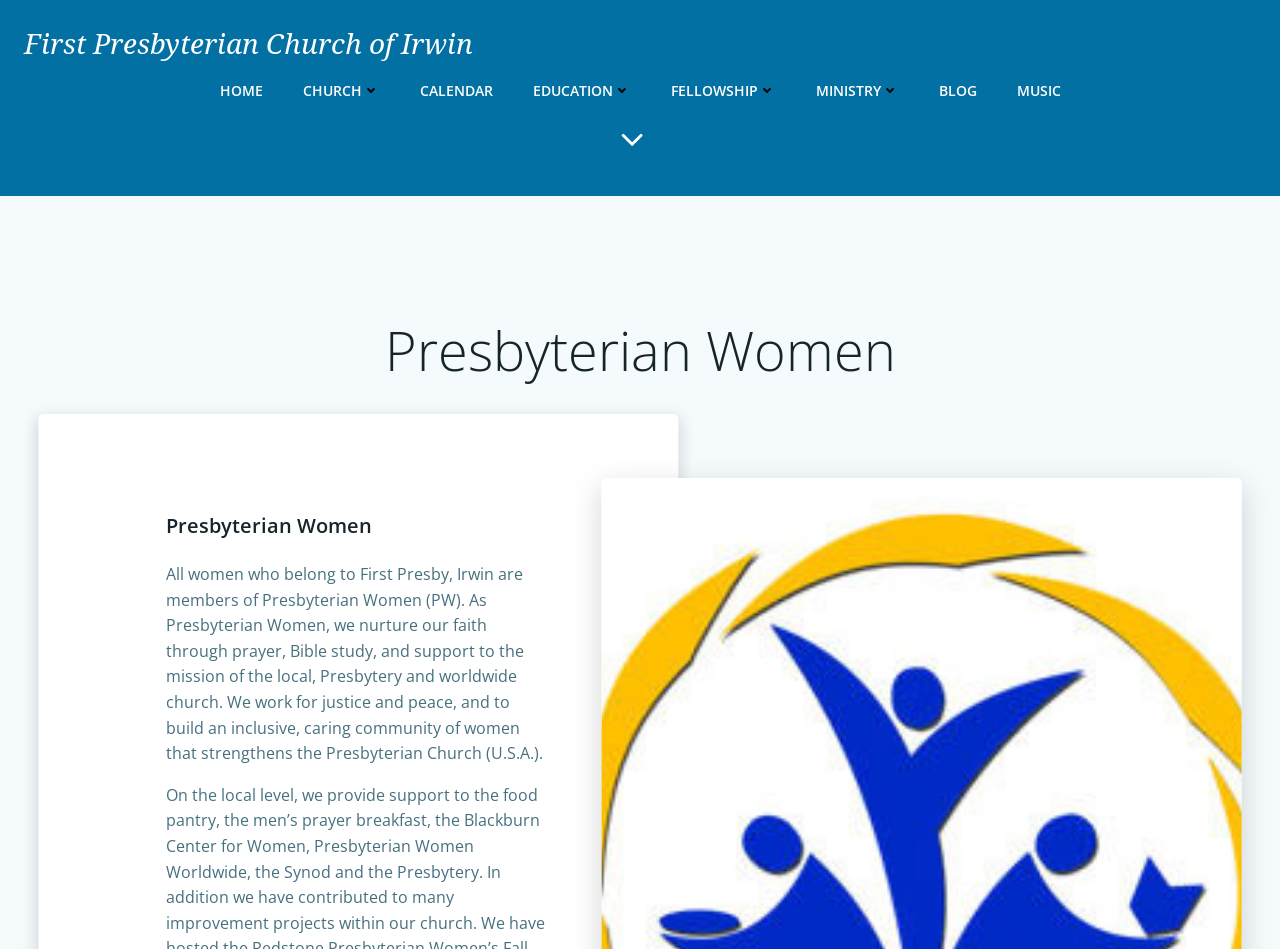What is the name of the church?
Please respond to the question with a detailed and thorough explanation.

I found the answer by looking at the link 'First Presbyterian Church of Irwin' at the top of the webpage, which suggests that it is the name of the church.